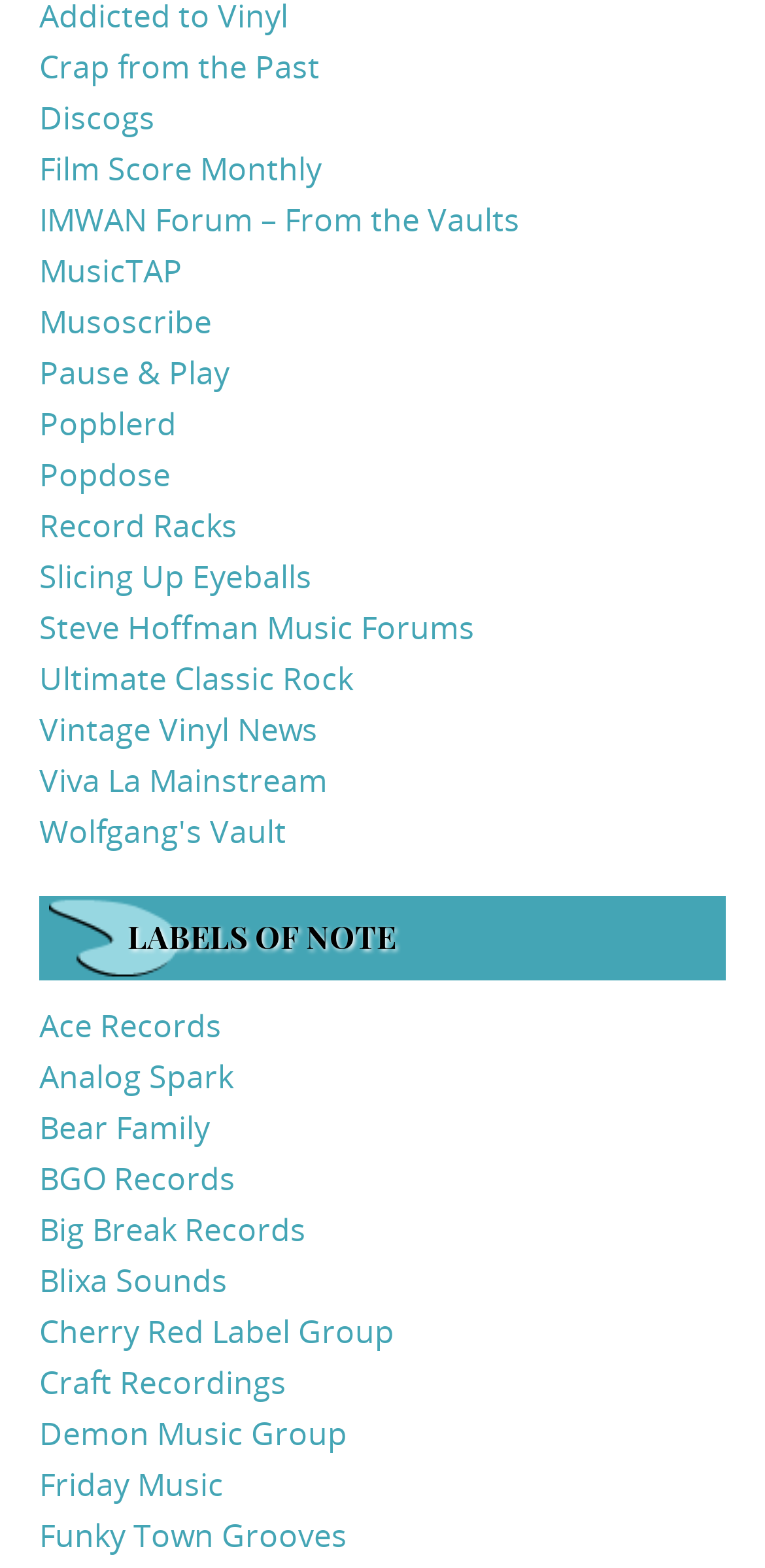Kindly determine the bounding box coordinates for the area that needs to be clicked to execute this instruction: "explore labels of note".

[0.051, 0.571, 0.949, 0.625]